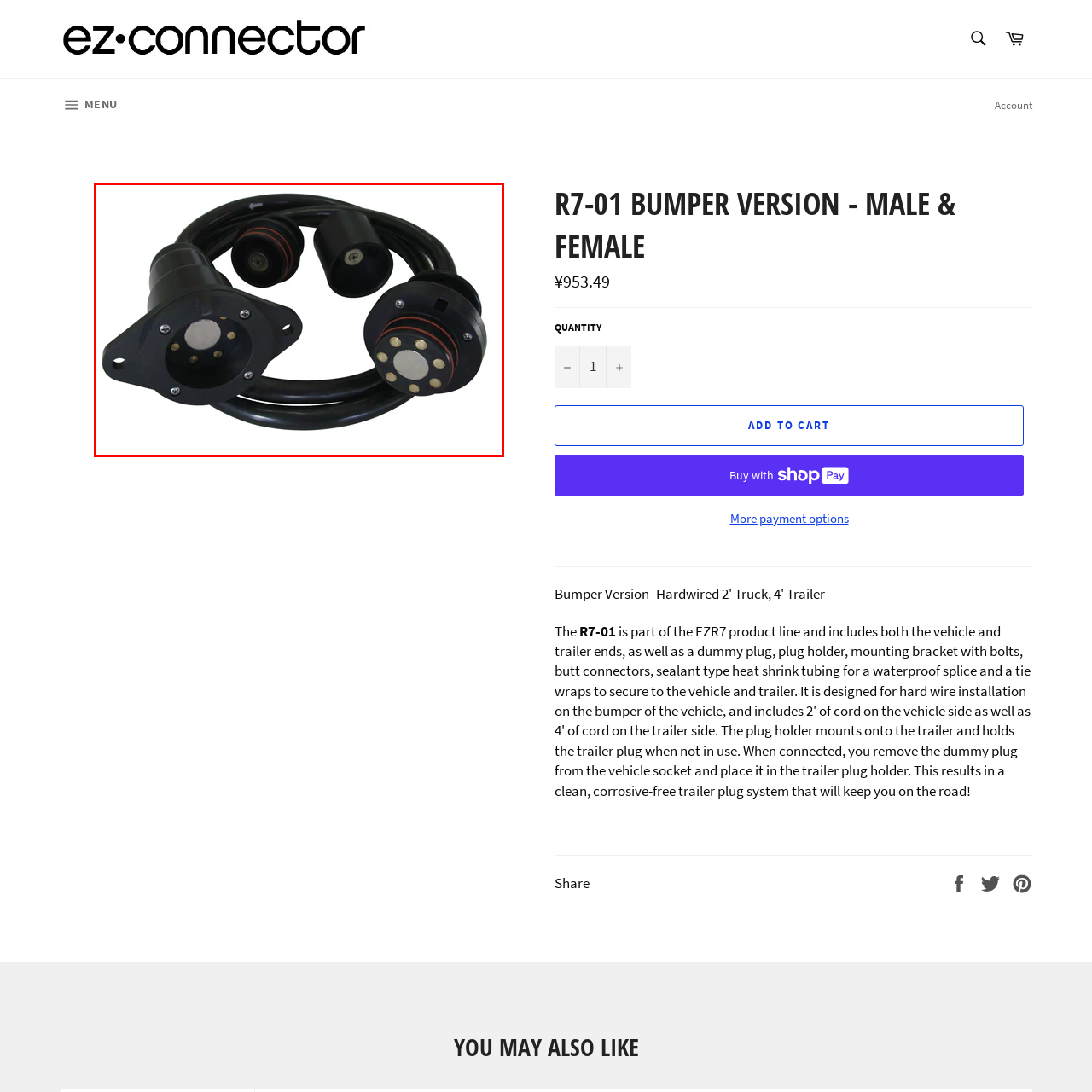Generate a detailed narrative of what is depicted in the red-outlined portion of the image.

The image showcases an "R7-01 Bumper Version" connector set, designed for both male and female connections. It features a robust configuration with a round connector on one end, showcasing multiple metallic contacts circled by sealed gaskets for durability and connection integrity. The accompanying wire harness offers flexibility for installation, while the second connector provides an alternative connection point, ensuring compatibility across various applications. This product is ideal for reliable electrical connections in automotive or industrial settings, exemplifying quality and versatile design.